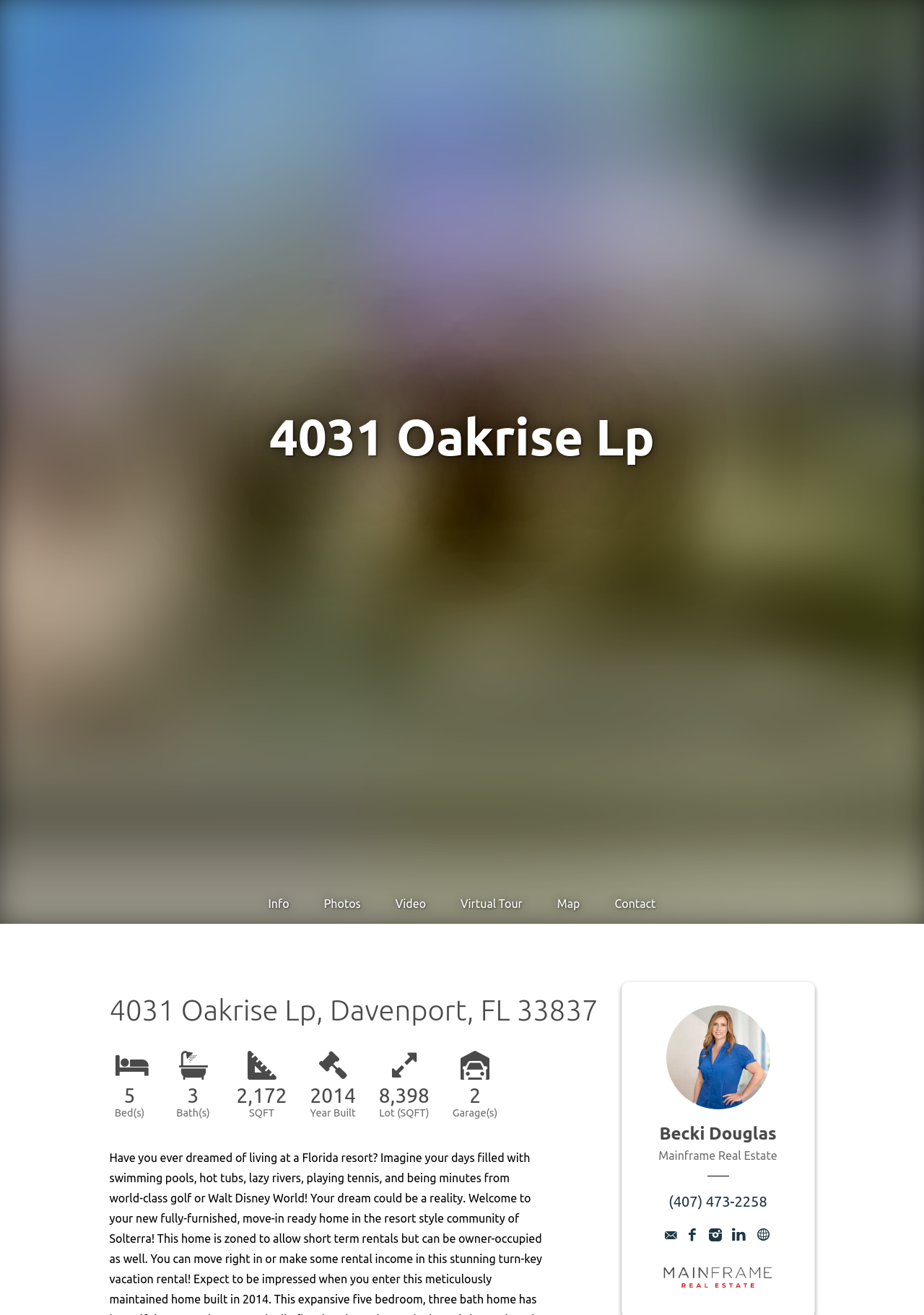Please provide a one-word or short phrase answer to the question:
What is the address of the property?

4031 Oakrise Lp, Davenport, FL 33837